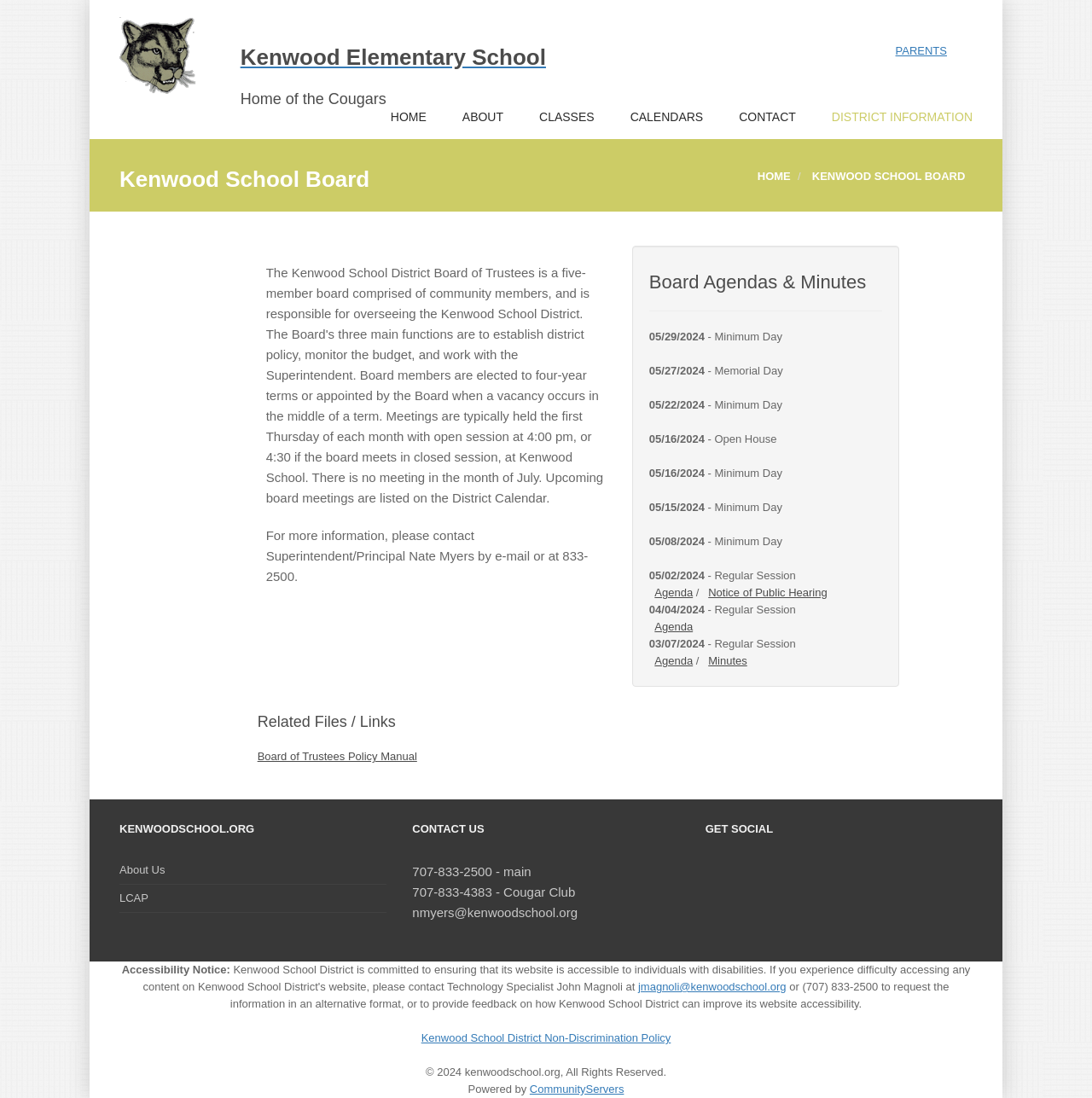Can you give a comprehensive explanation to the question given the content of the image?
What is the name of the school?

The name of the school can be found in the heading element with the text 'Kenwood Elementary School' located at the top of the webpage, which is a prominent feature of the school's website.